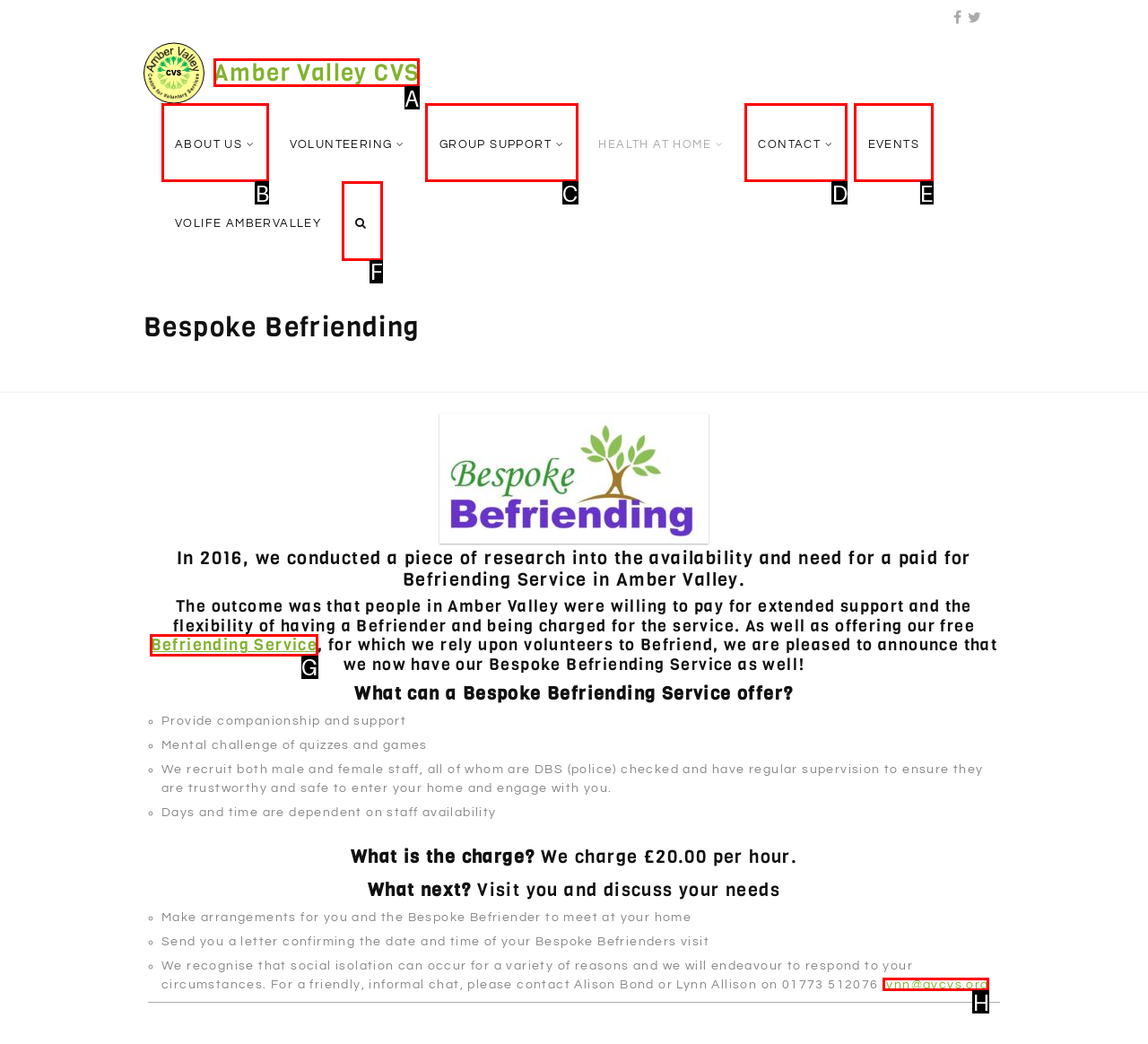Given the element description: Amber Valley CVS, choose the HTML element that aligns with it. Indicate your choice with the corresponding letter.

A